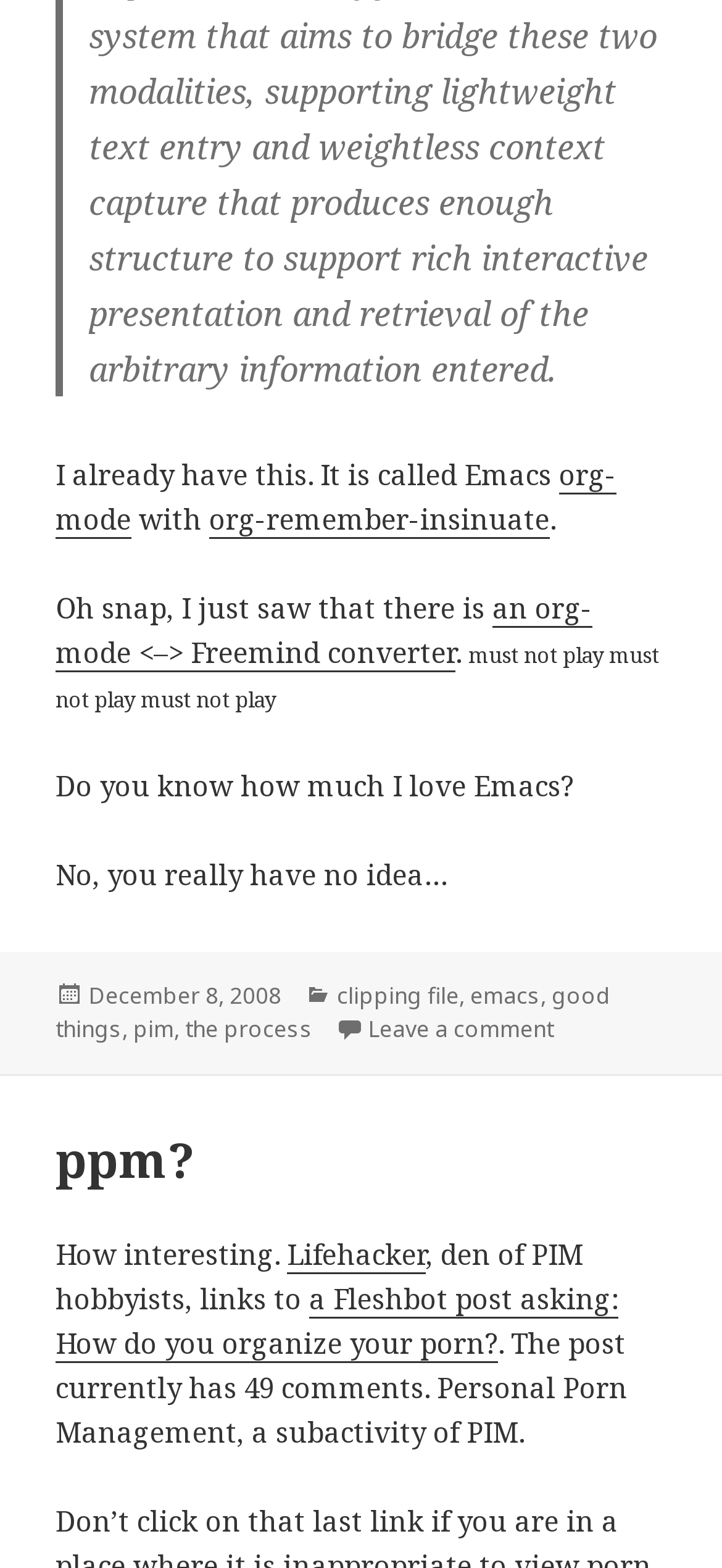Determine the bounding box coordinates of the clickable region to execute the instruction: "Visit the post on December 8, 2008". The coordinates should be four float numbers between 0 and 1, denoted as [left, top, right, bottom].

[0.123, 0.624, 0.39, 0.646]